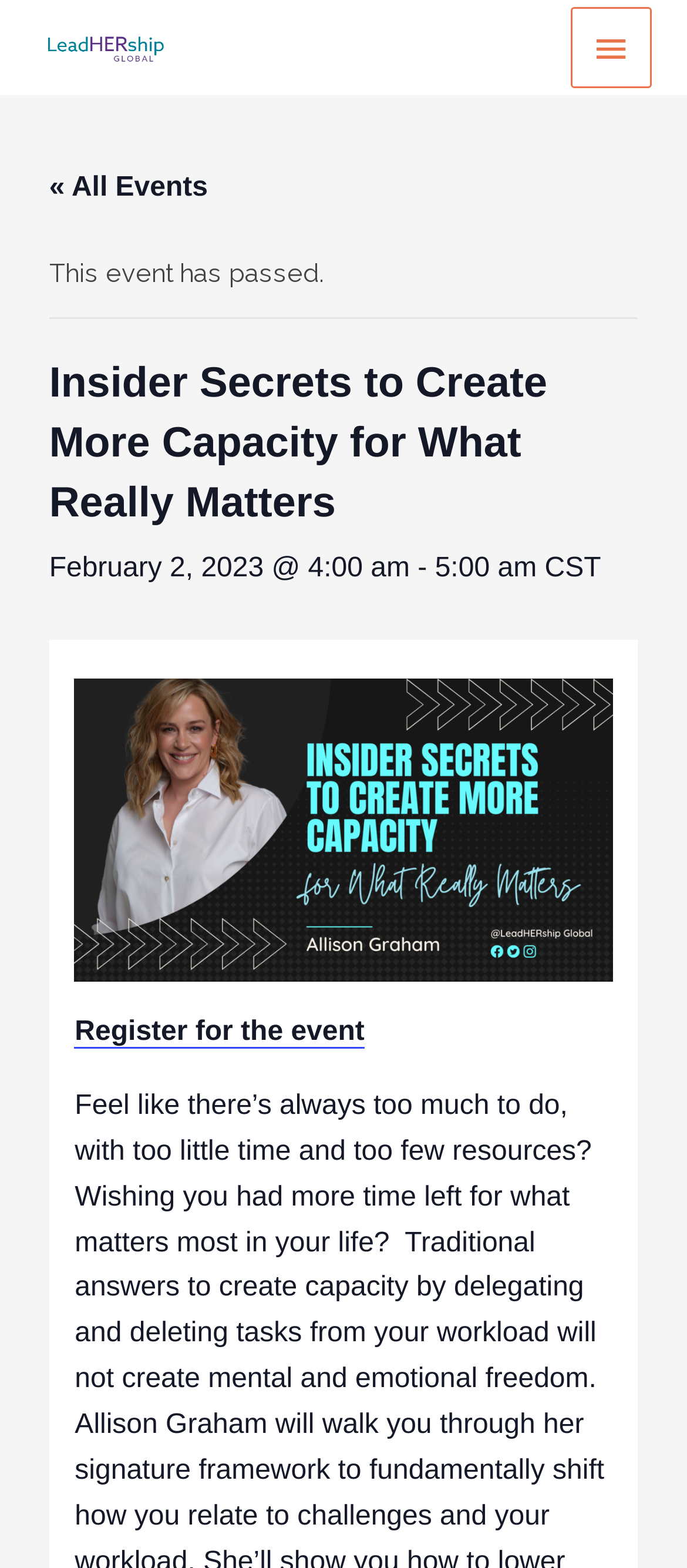Respond concisely with one word or phrase to the following query:
What is the organization hosting the event?

LeadHERship Global